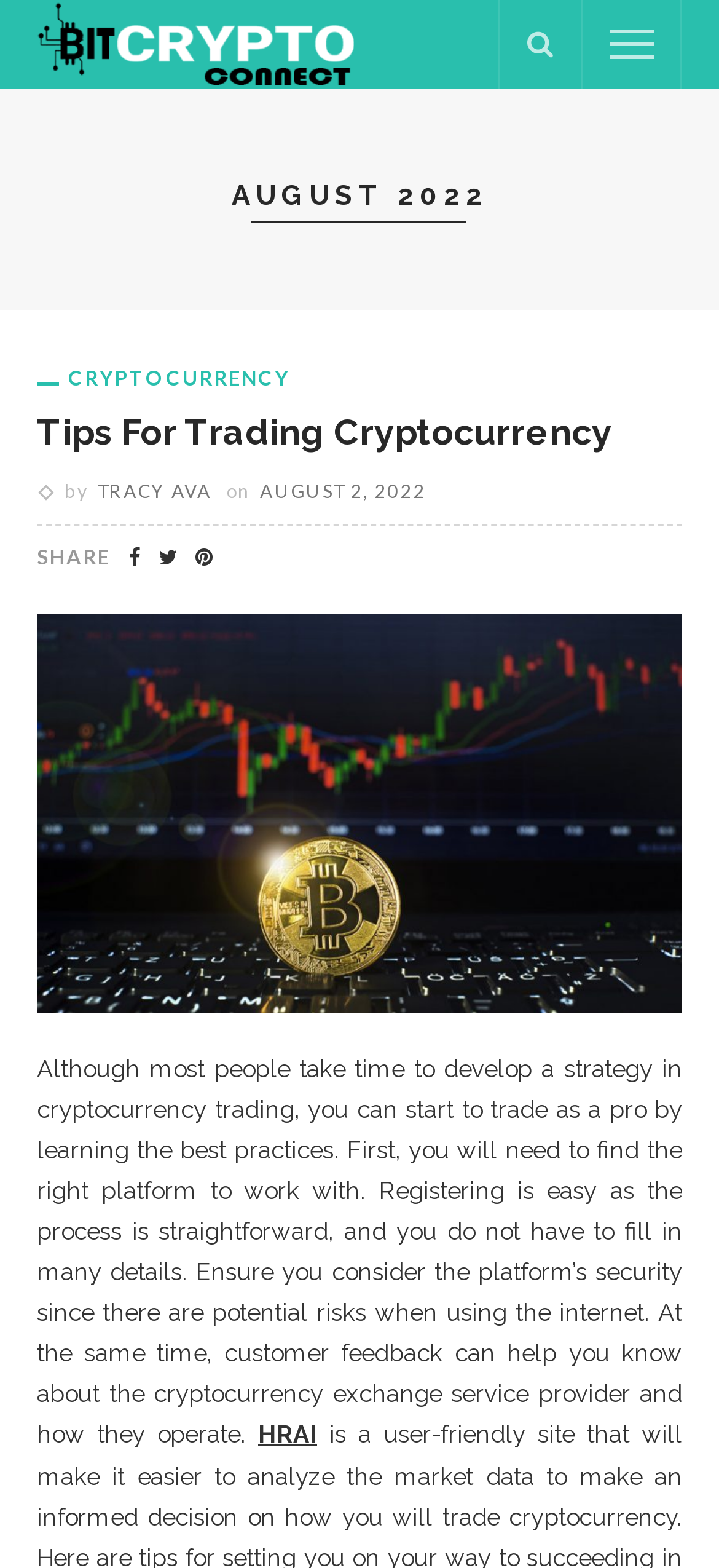Identify the bounding box coordinates for the element you need to click to achieve the following task: "Read the article about Tips For Trading Cryptocurrency". Provide the bounding box coordinates as four float numbers between 0 and 1, in the form [left, top, right, bottom].

[0.051, 0.507, 0.949, 0.526]